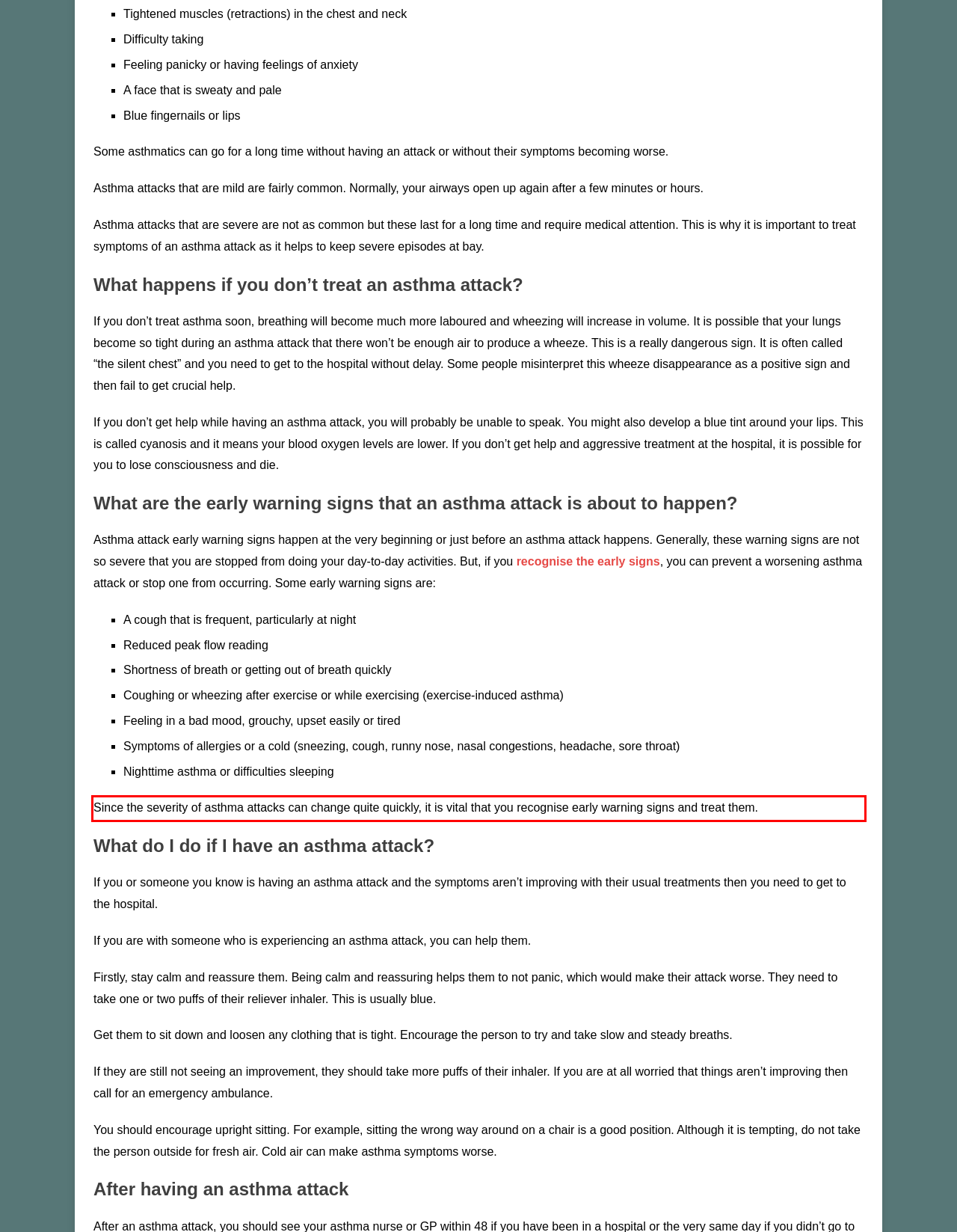By examining the provided screenshot of a webpage, recognize the text within the red bounding box and generate its text content.

Since the severity of asthma attacks can change quite quickly, it is vital that you recognise early warning signs and treat them.